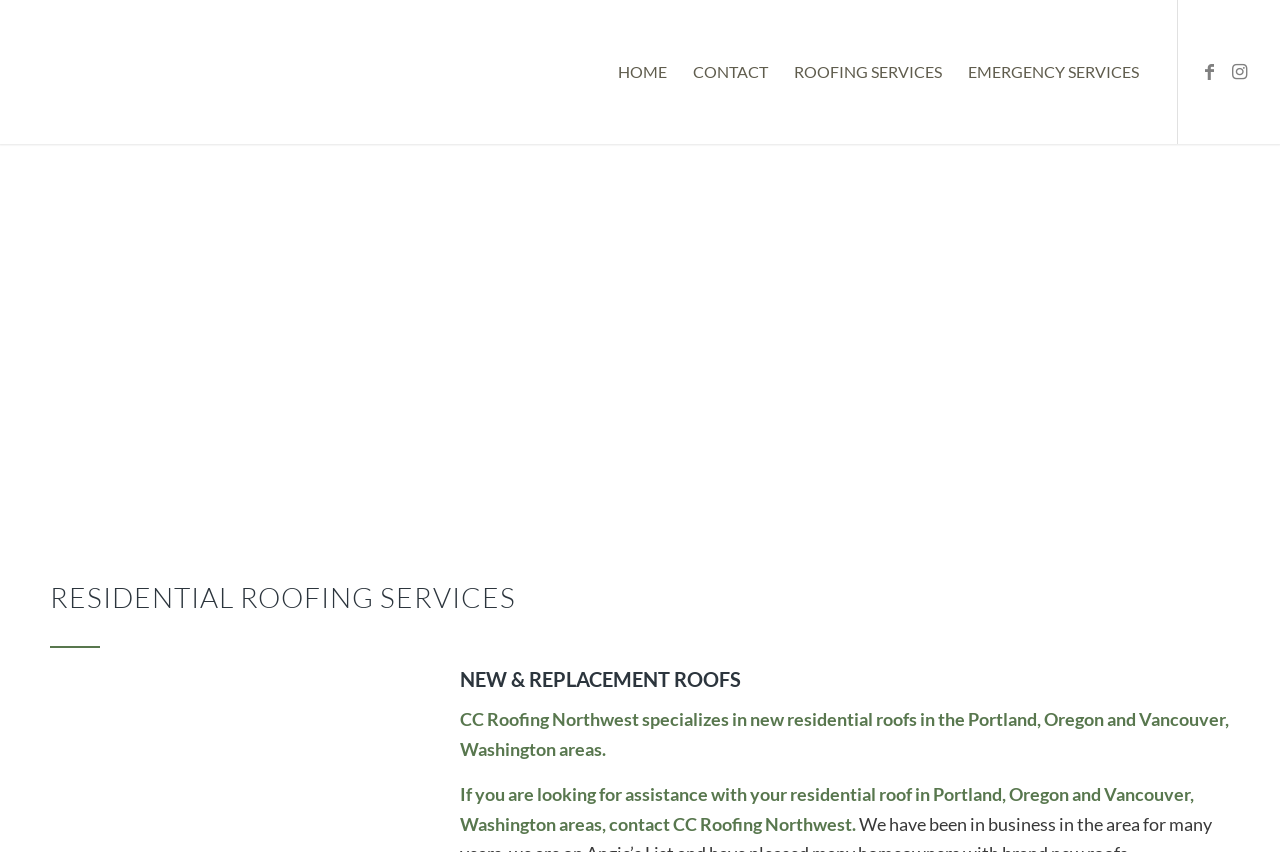From the details in the image, provide a thorough response to the question: What social media platforms does CC Roofing Northwest have?

The webpage has links to CC Roofing Northwest's social media profiles, specifically Facebook and Instagram, as indicated by the links 'Link to Facebook' and 'Link to Instagram'.